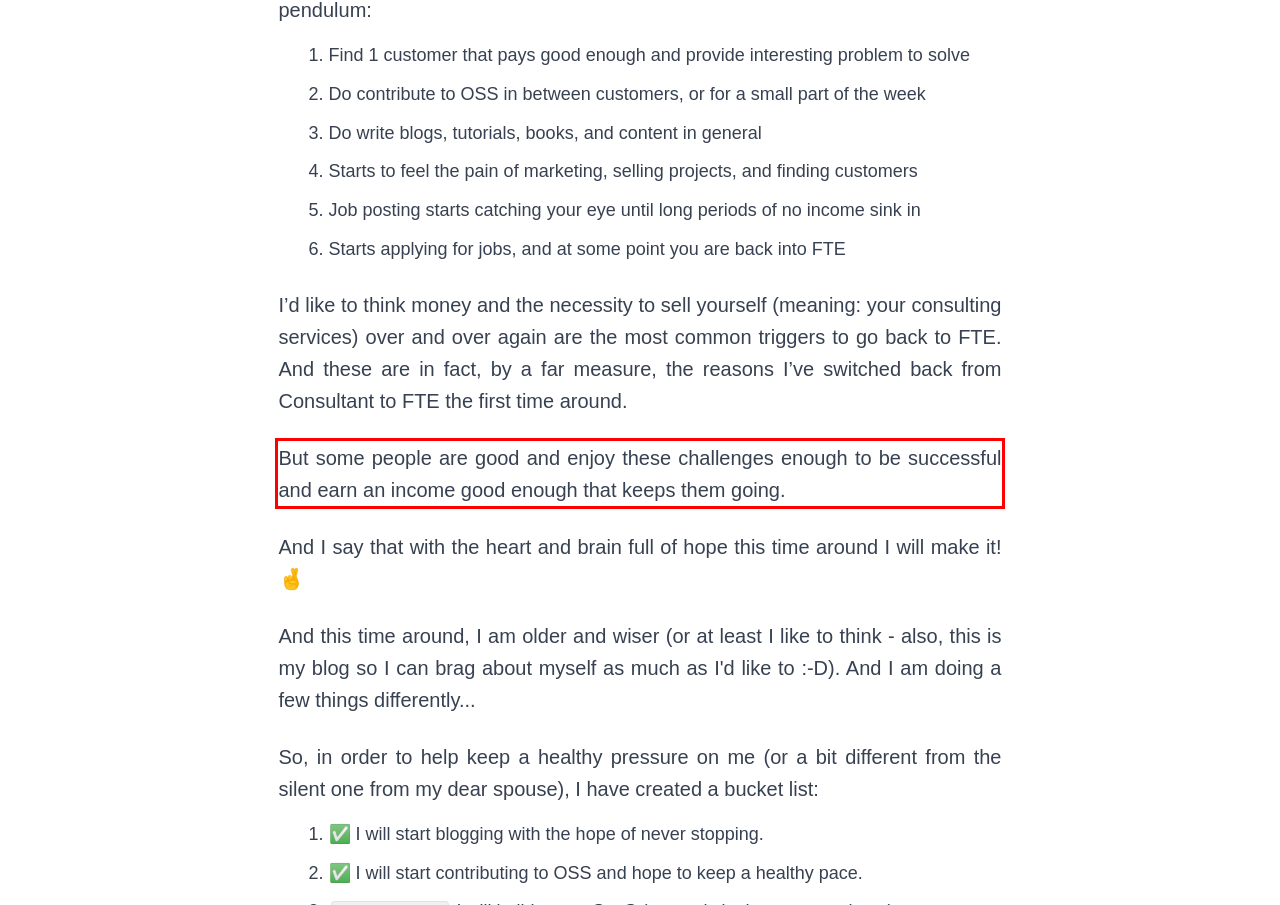From the screenshot of the webpage, locate the red bounding box and extract the text contained within that area.

But some people are good and enjoy these challenges enough to be successful and earn an income good enough that keeps them going.